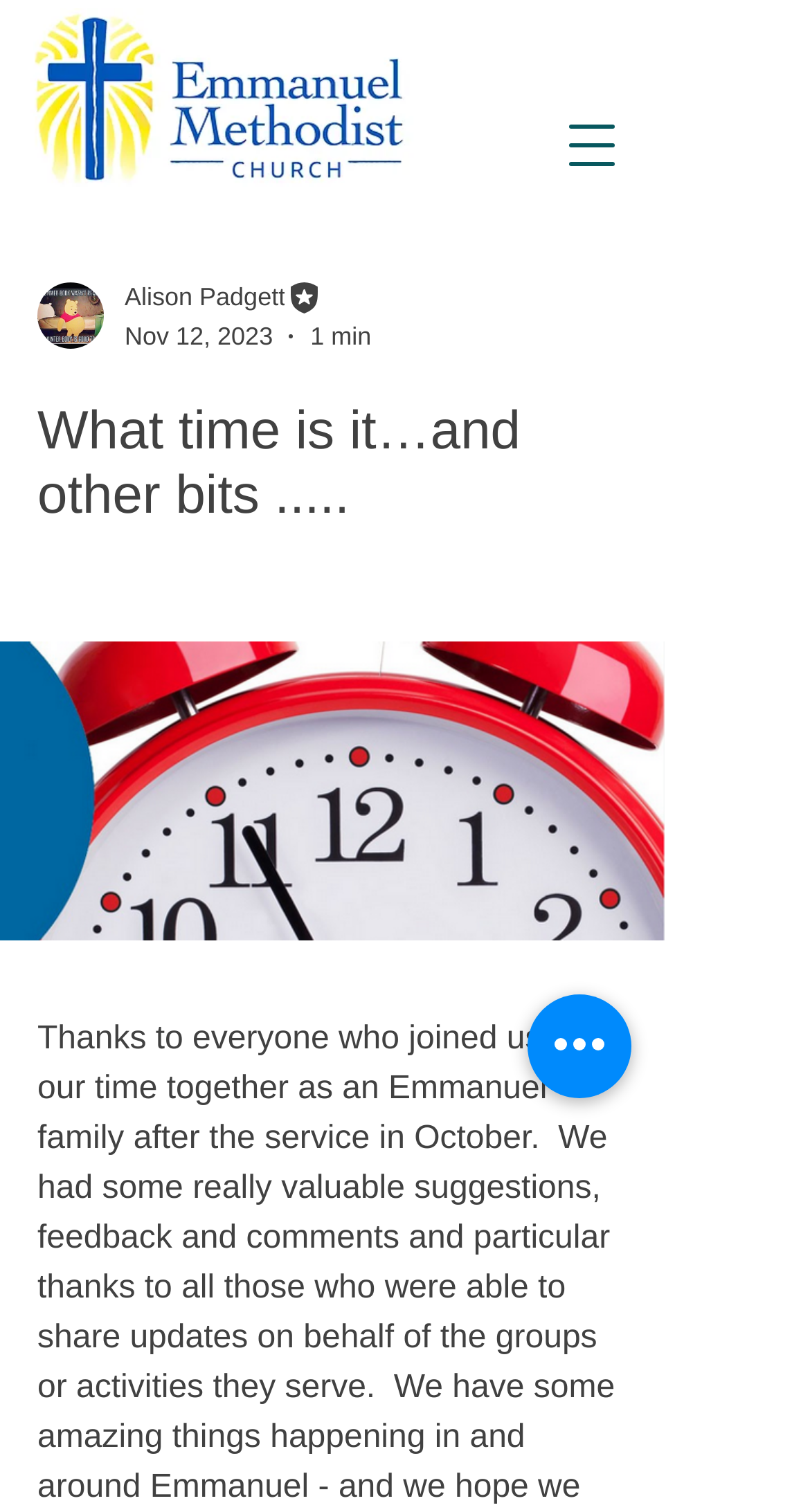What is the name of the editor?
Answer with a single word or phrase, using the screenshot for reference.

Alison Padgett